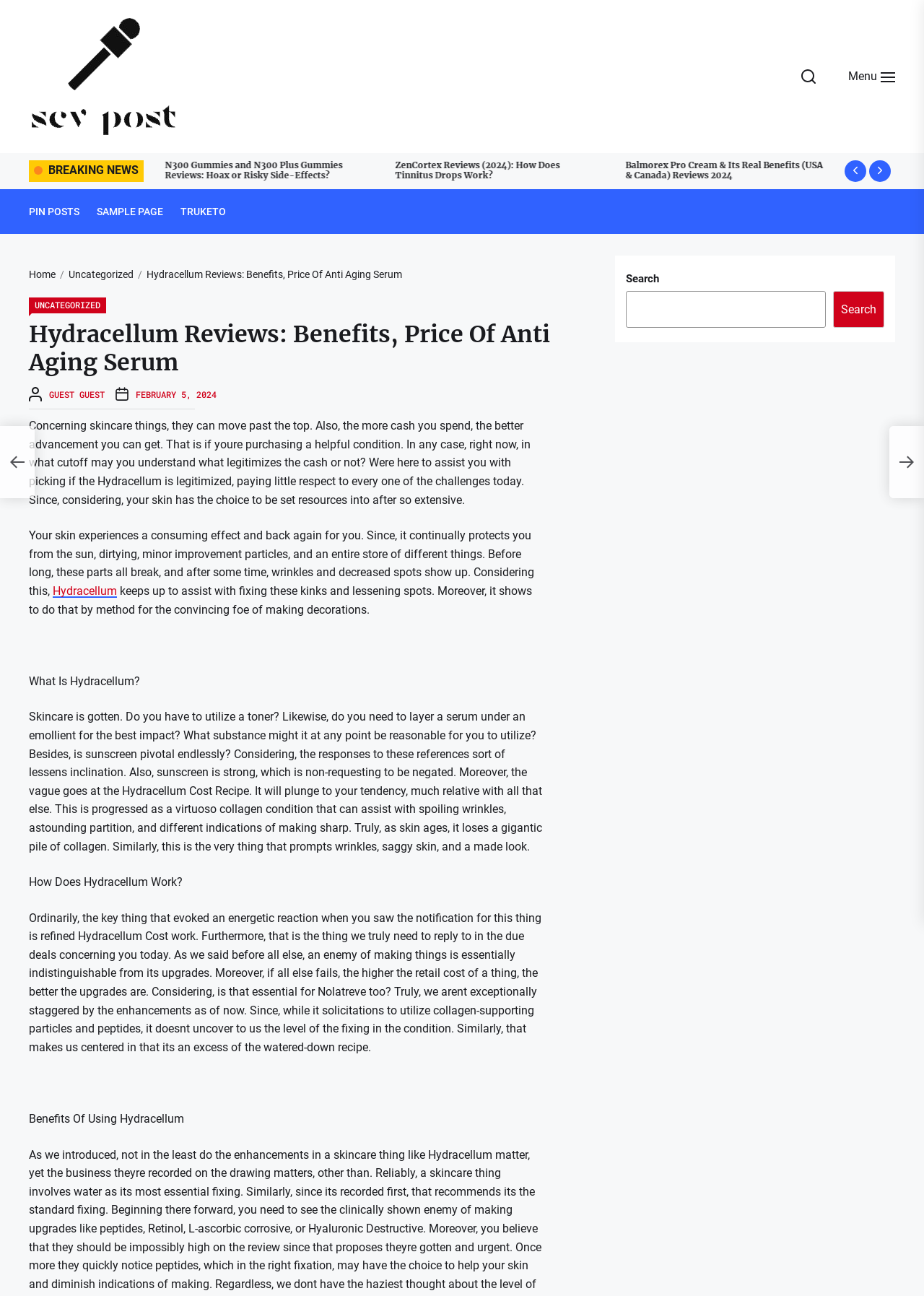What is the main concern about the Hydracellum product?
Deliver a detailed and extensive answer to the question.

The article expresses concern about the level of ingredients in the Hydracellum product, stating that 'it doesnt uncover to us the level of the fixing in the condition', which makes the author skeptical about its effectiveness.